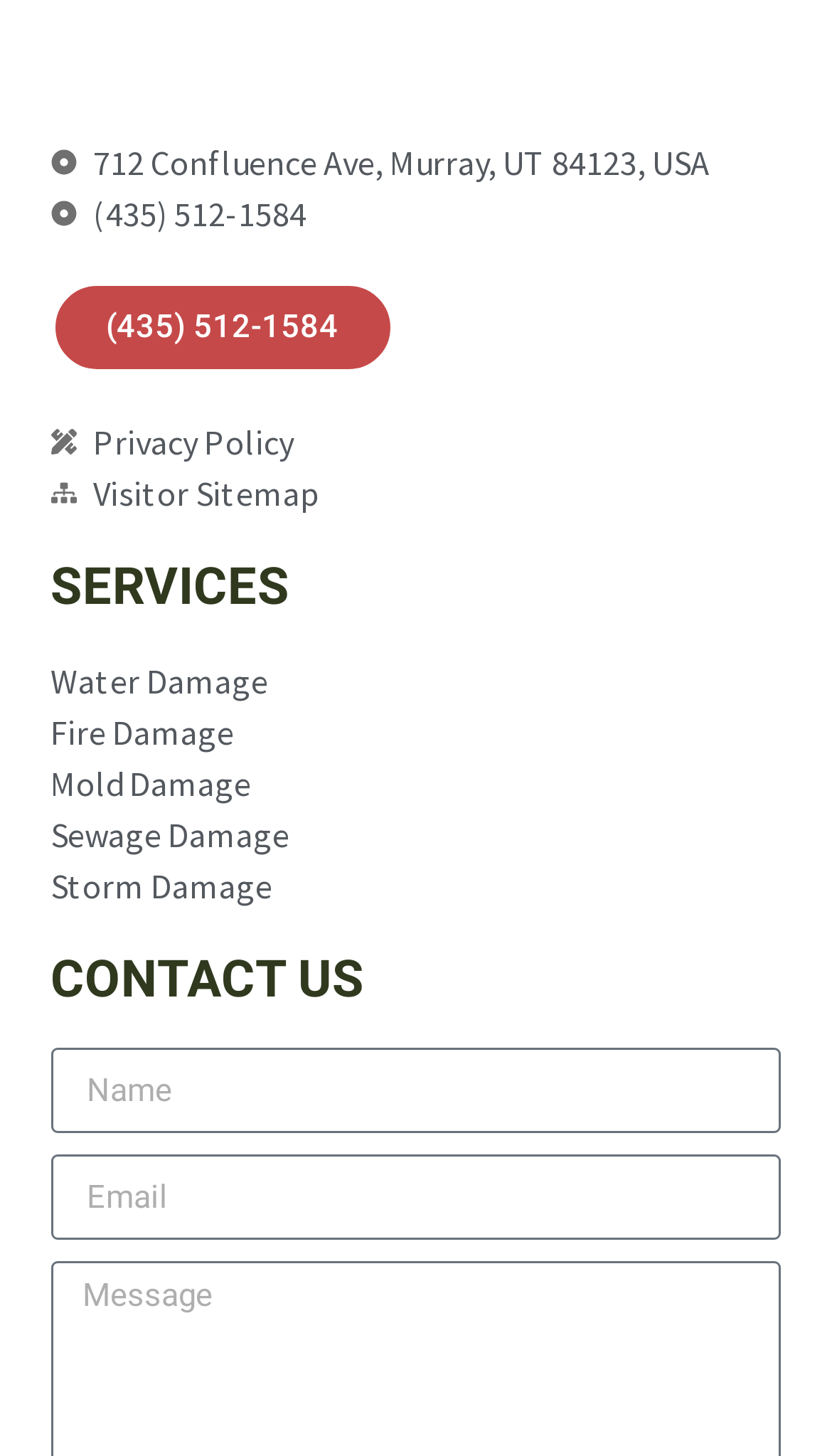Answer the question below with a single word or a brief phrase: 
What is the phone number of the business?

(435) 512-1584